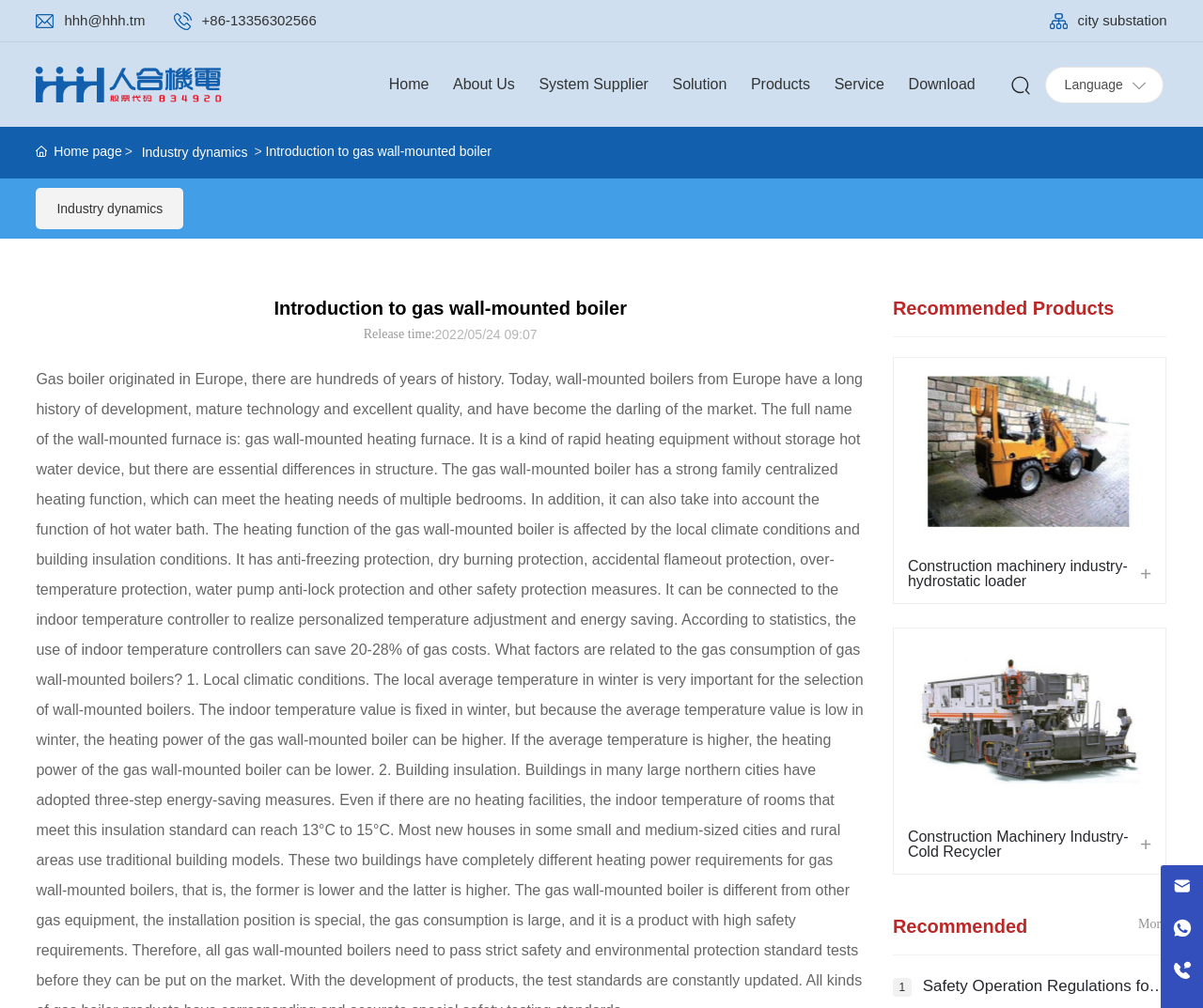Locate the UI element that matches the description Construction machinery industry-hydrostatic loader in the webpage screenshot. Return the bounding box coordinates in the format (top-left x, top-left y, bottom-right x, bottom-right y), with values ranging from 0 to 1.

[0.743, 0.54, 0.969, 0.598]